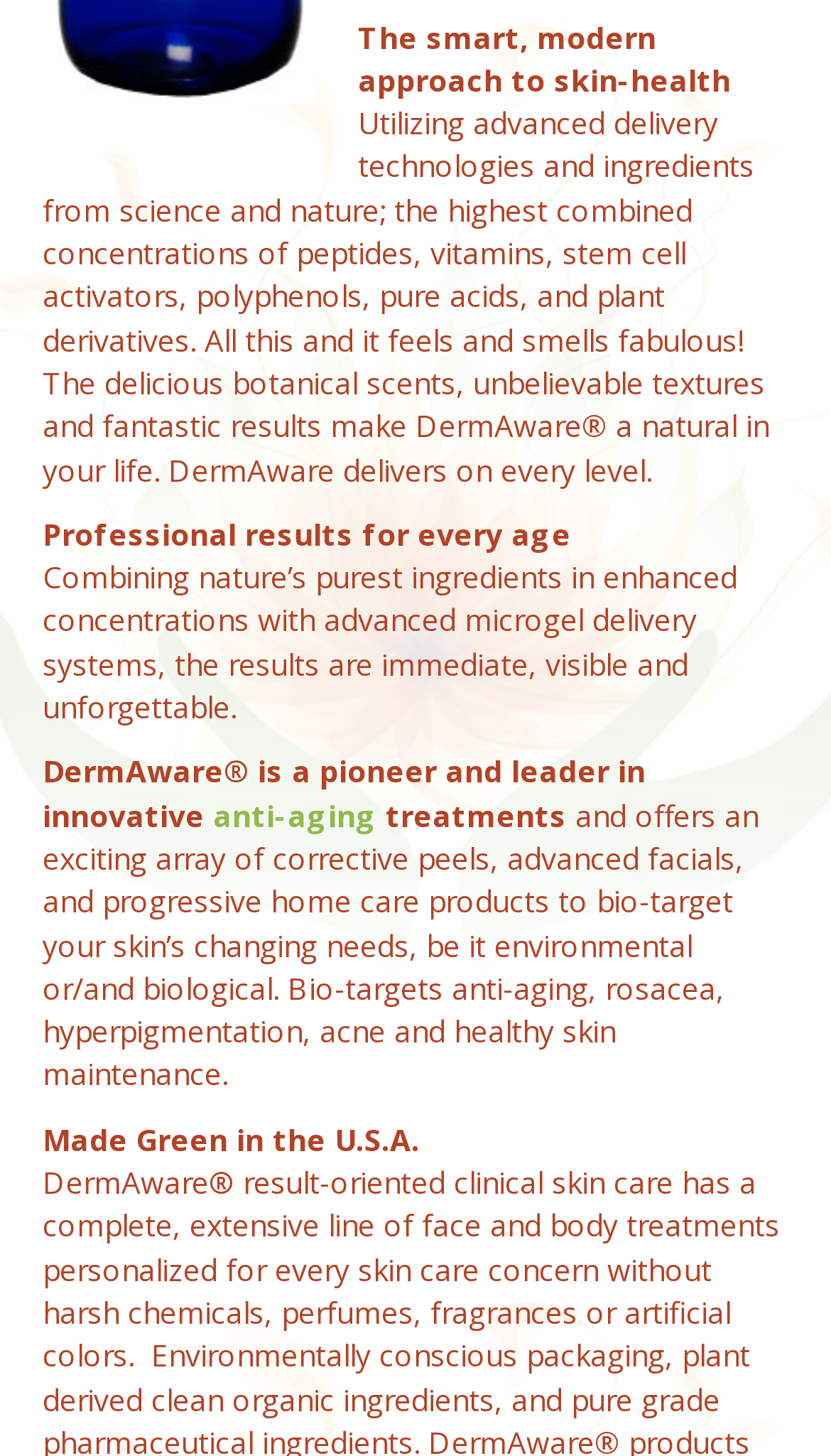What is the focus of the skin health products?
Refer to the image and offer an in-depth and detailed answer to the question.

The focus of the skin health products can be inferred from the text 'anti-aging' which is a link on the webpage, suggesting that the products are focused on addressing anti-aging concerns.